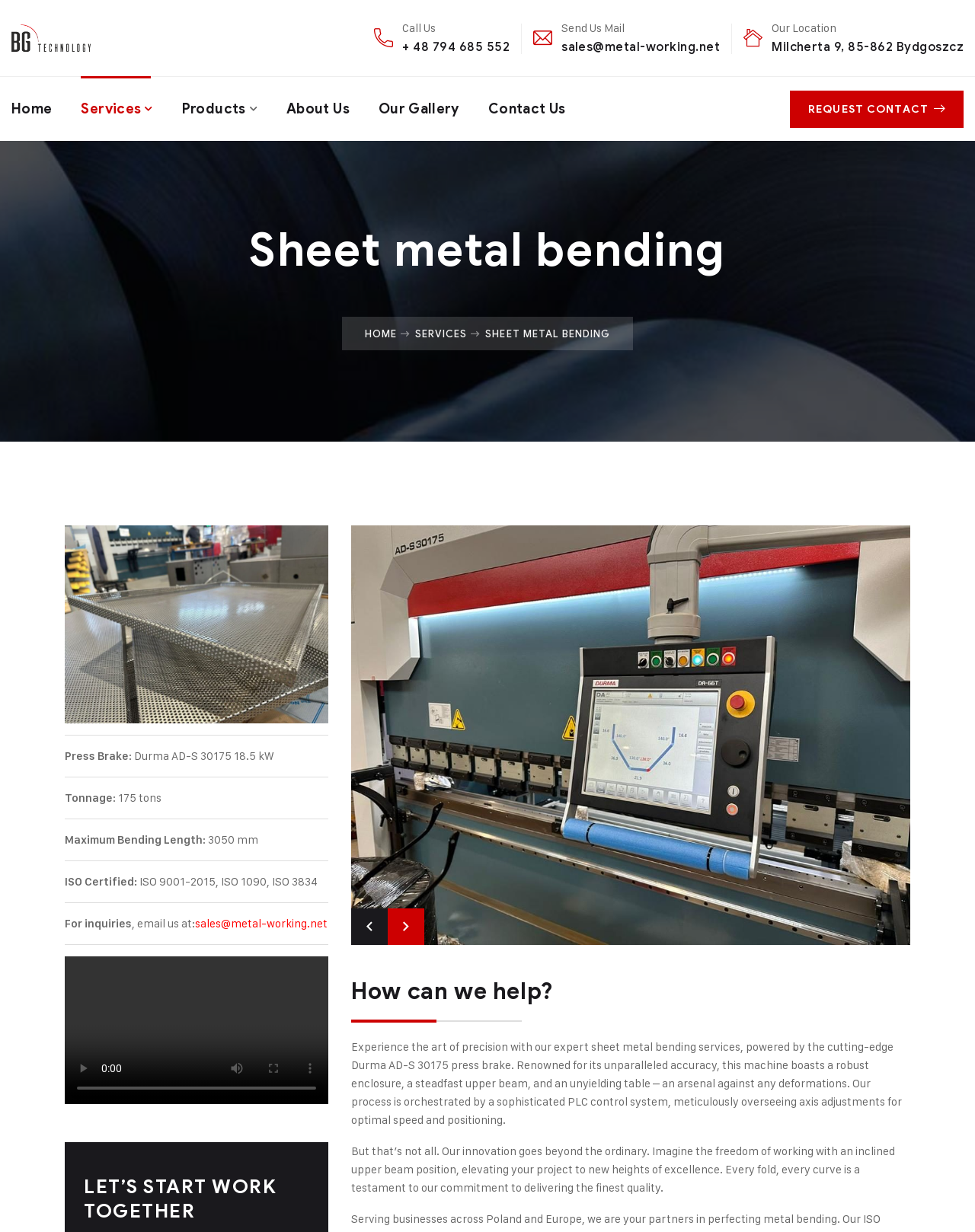Analyze the image and answer the question with as much detail as possible: 
What is the name of the press brake?

The name of the press brake can be found in the section describing the sheet metal bending services, where it is mentioned as 'Press Brake: Durma AD-S 30175 18.5 kW'.